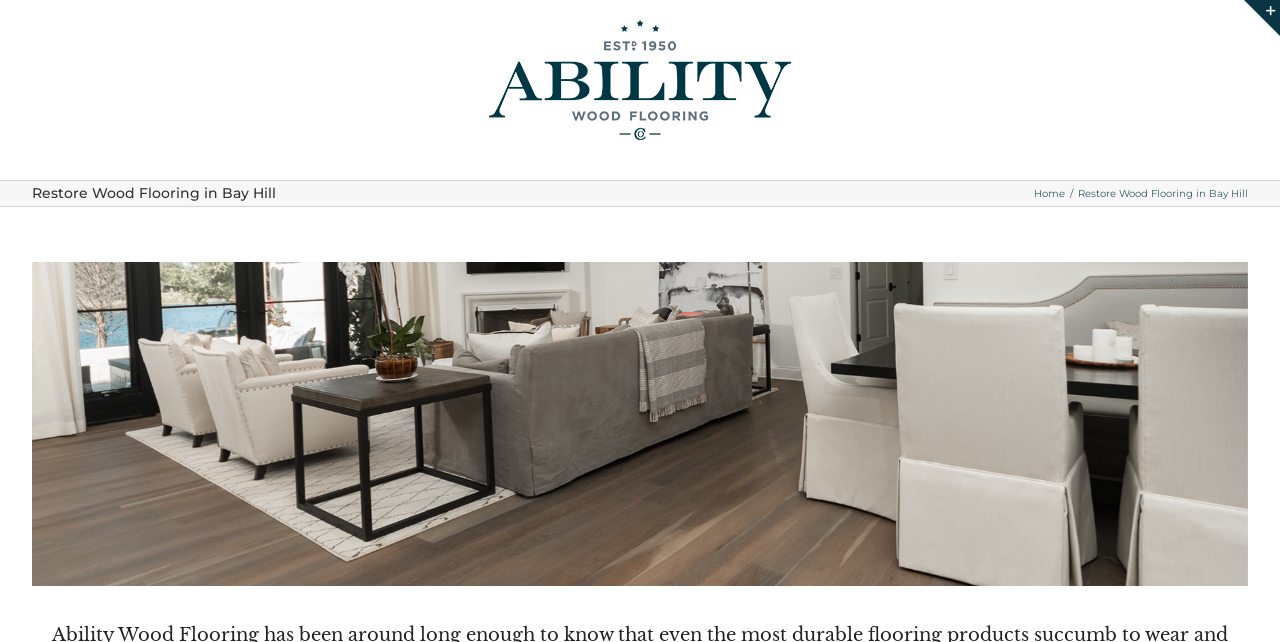What is the bounding box coordinate of the navigation menu?
Provide a detailed answer to the question, using the image to inform your response.

The navigation menu has a bounding box coordinate of [0.023, 0.031, 0.977, 0.218], which defines its position on the webpage.